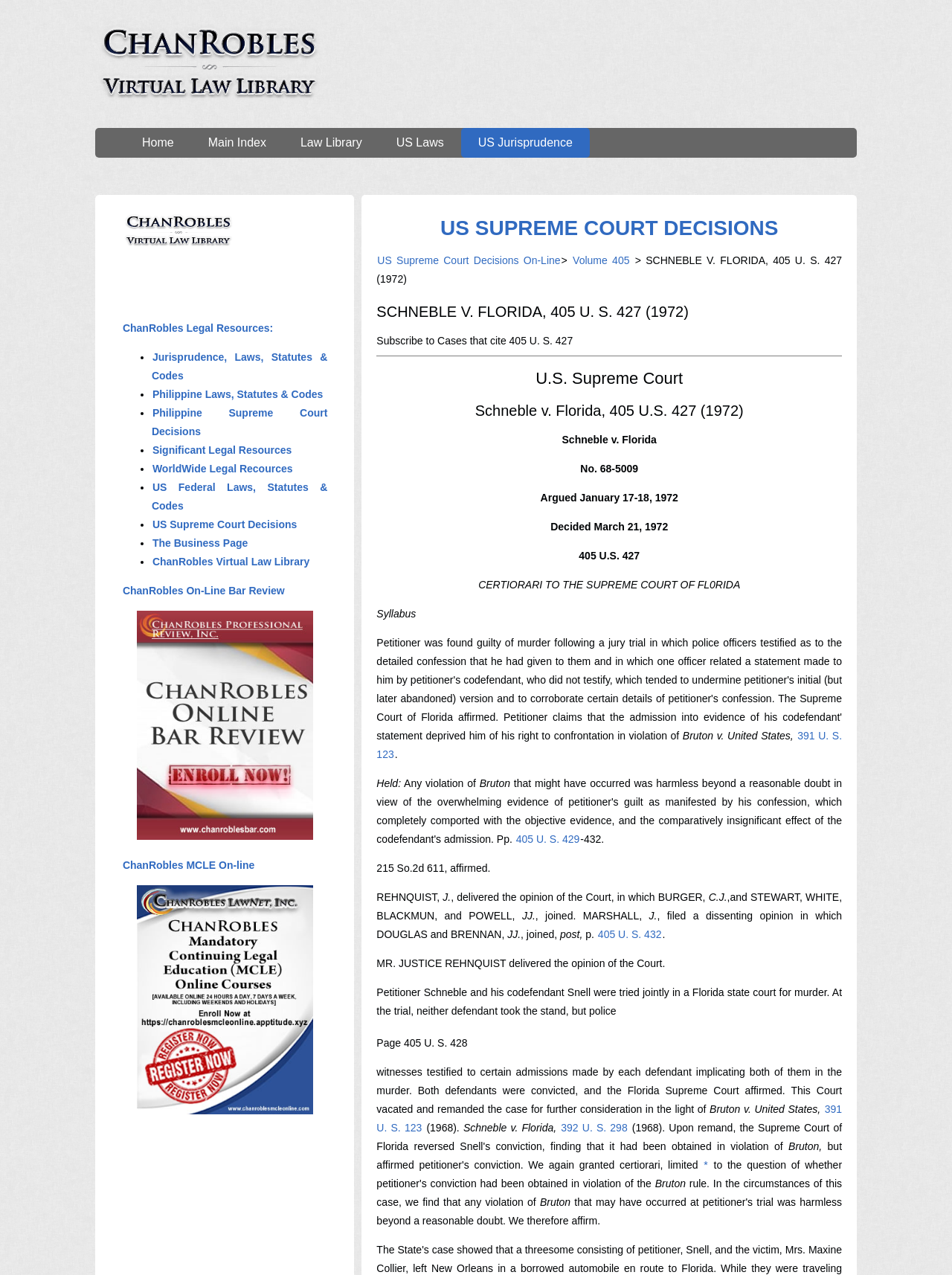Bounding box coordinates are specified in the format (top-left x, top-left y, bottom-right x, bottom-right y). All values are floating point numbers bounded between 0 and 1. Please provide the bounding box coordinate of the region this sentence describes: Home

[0.131, 0.1, 0.201, 0.124]